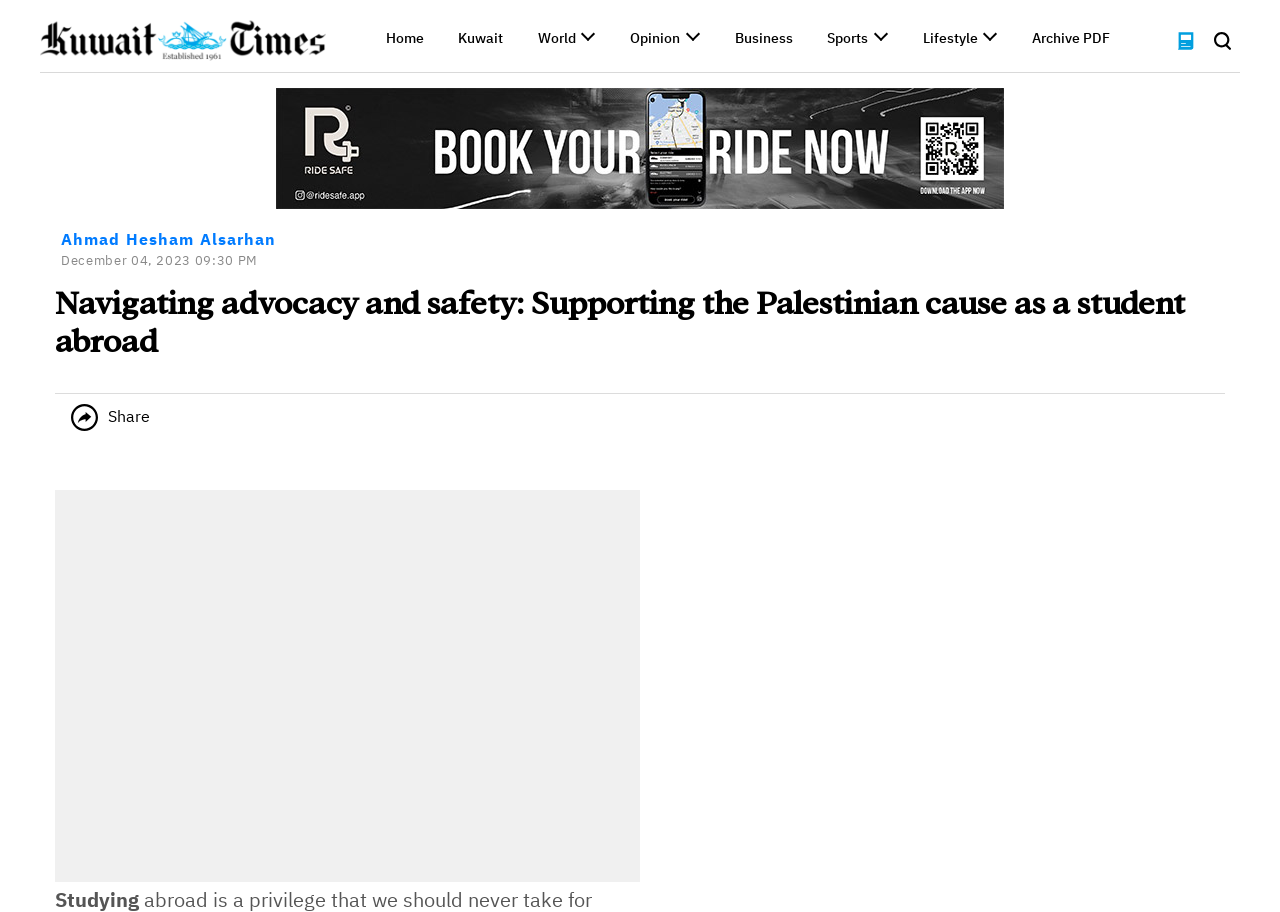Locate the bounding box coordinates of the UI element described by: "Middle East". The bounding box coordinates should consist of four float numbers between 0 and 1, i.e., [left, top, right, bottom].

[0.416, 0.068, 0.474, 0.088]